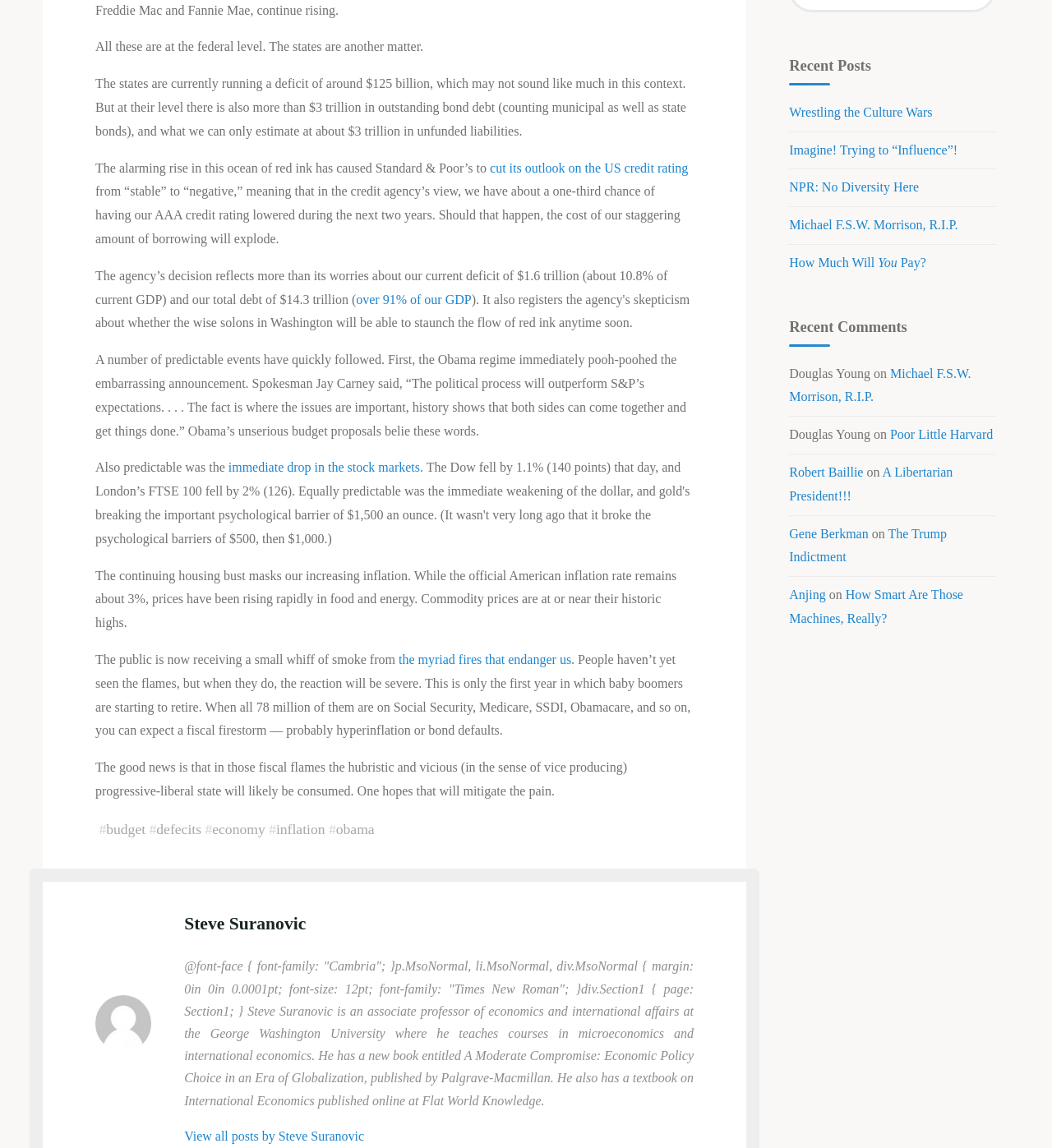Identify the bounding box of the UI element that matches this description: "obama".

[0.319, 0.715, 0.356, 0.729]